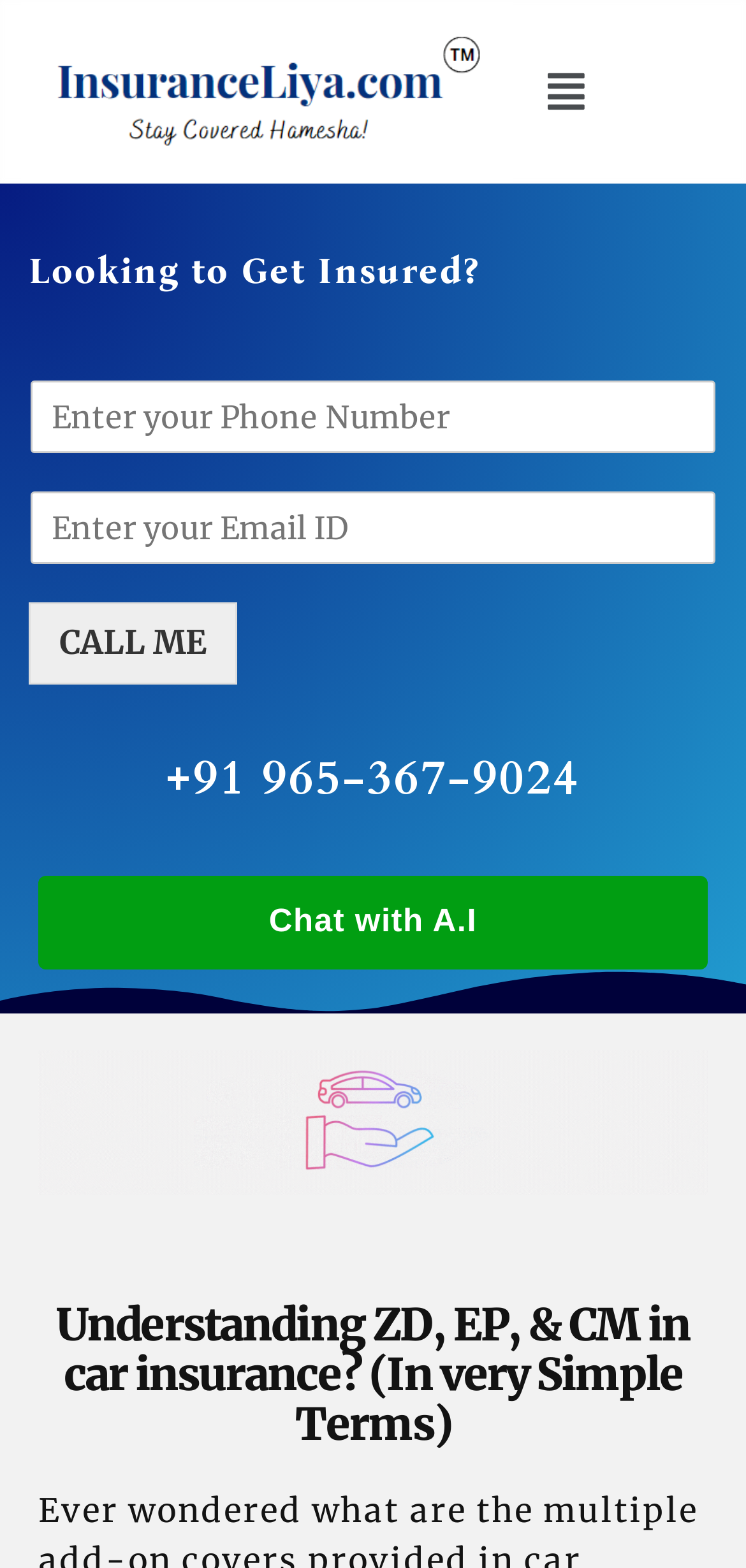Determine the title of the webpage and give its text content.

Understanding ZD, EP, & CM in car insurance? (In very Simple Terms)